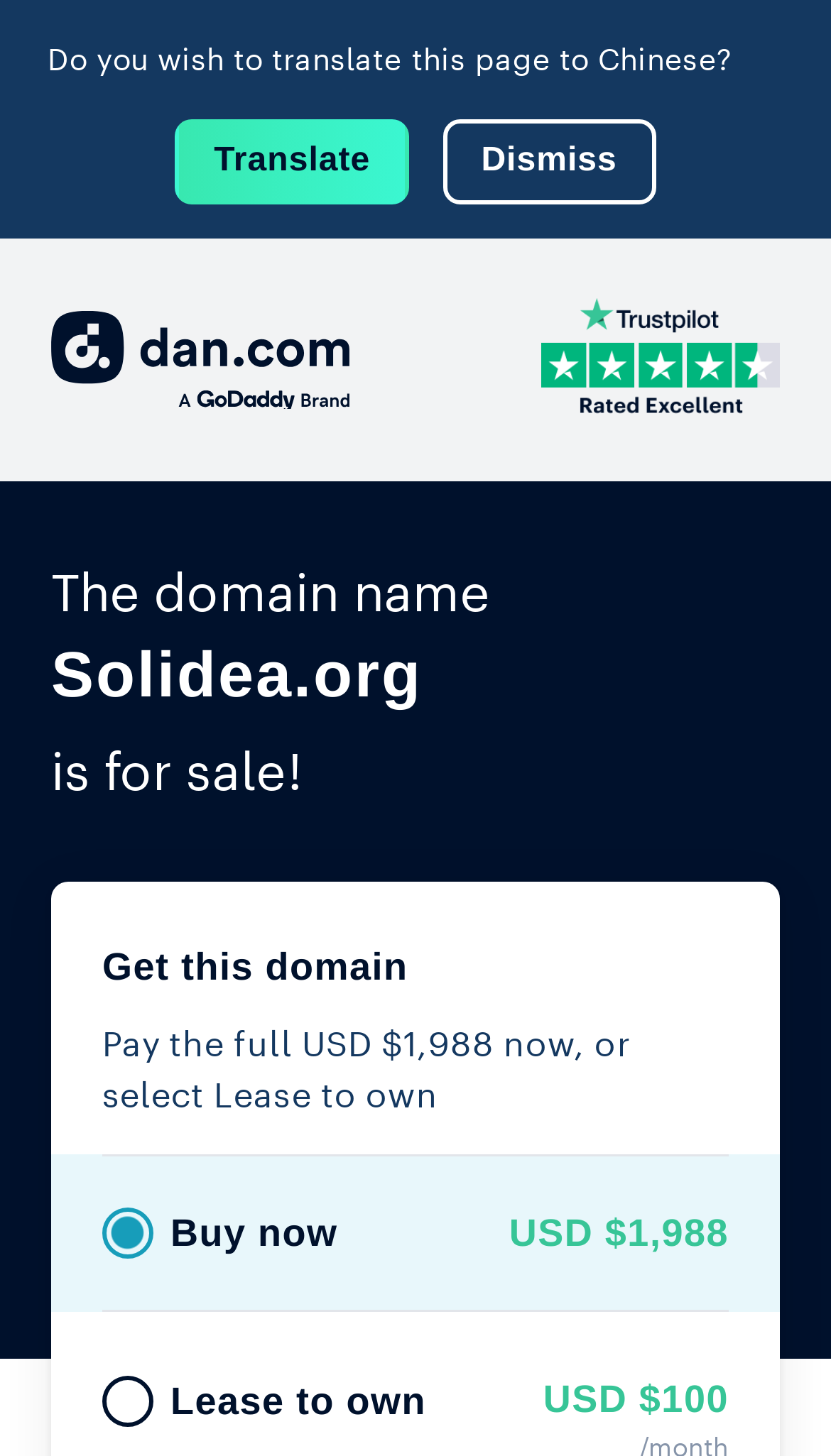Respond to the question below with a single word or phrase:
What is the logo located on the top right?

Trustpilot logo